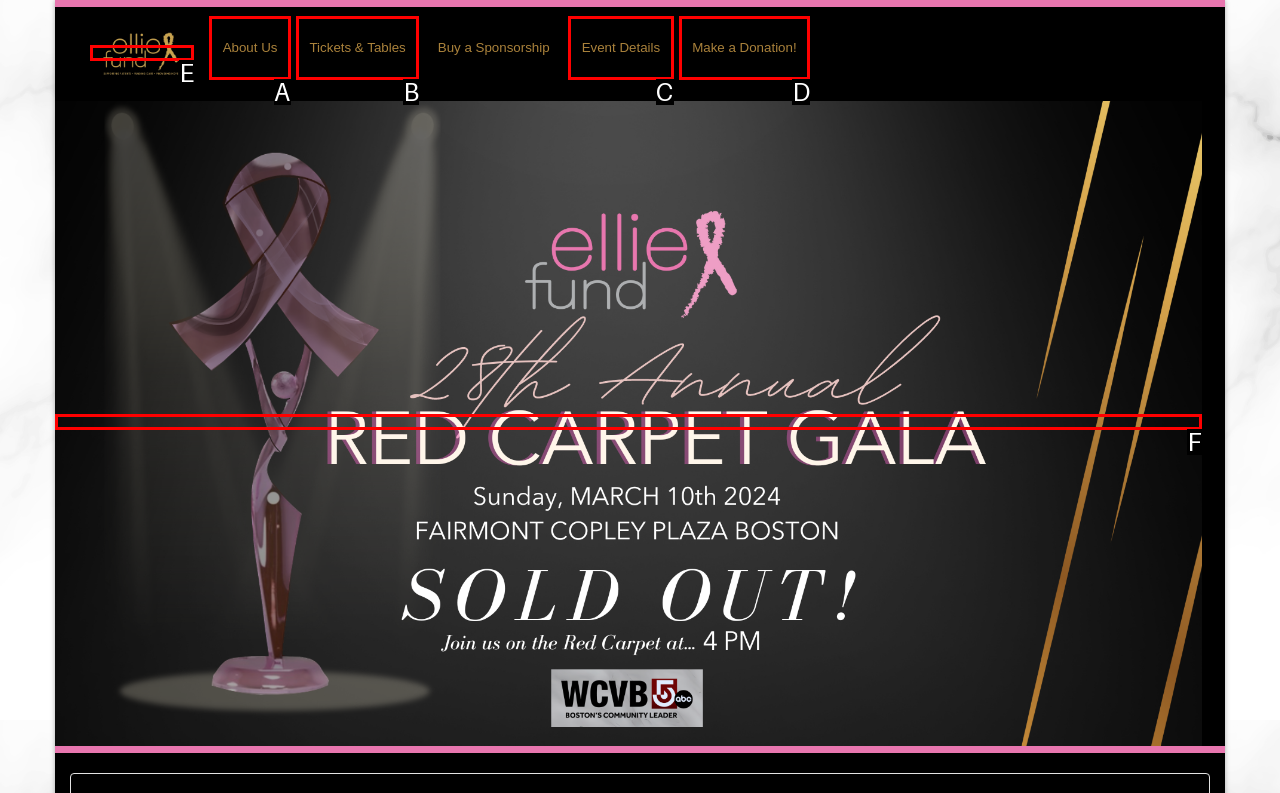Based on the given description: Event Details, determine which HTML element is the best match. Respond with the letter of the chosen option.

C